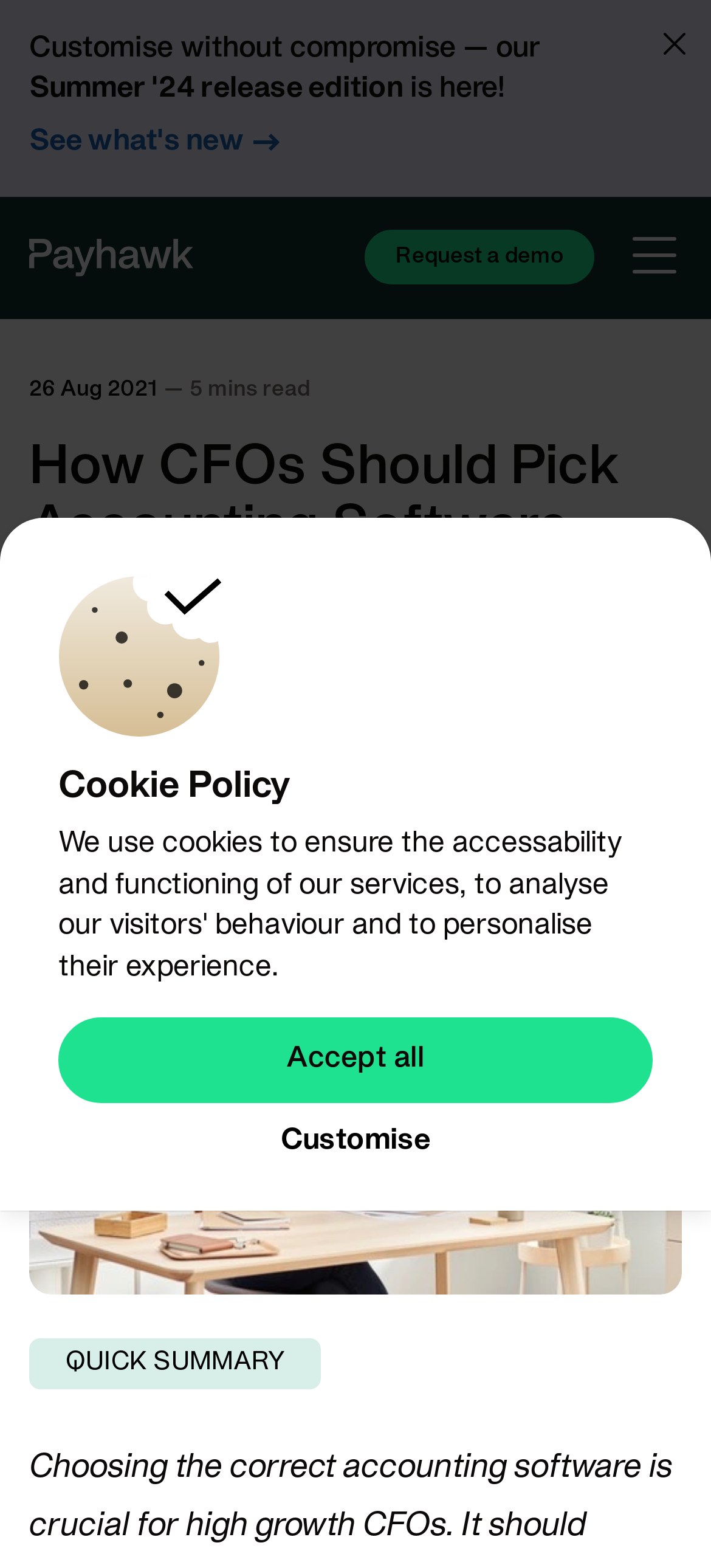What is the name of the company mentioned in the webpage?
Observe the image and answer the question with a one-word or short phrase response.

Payhawk